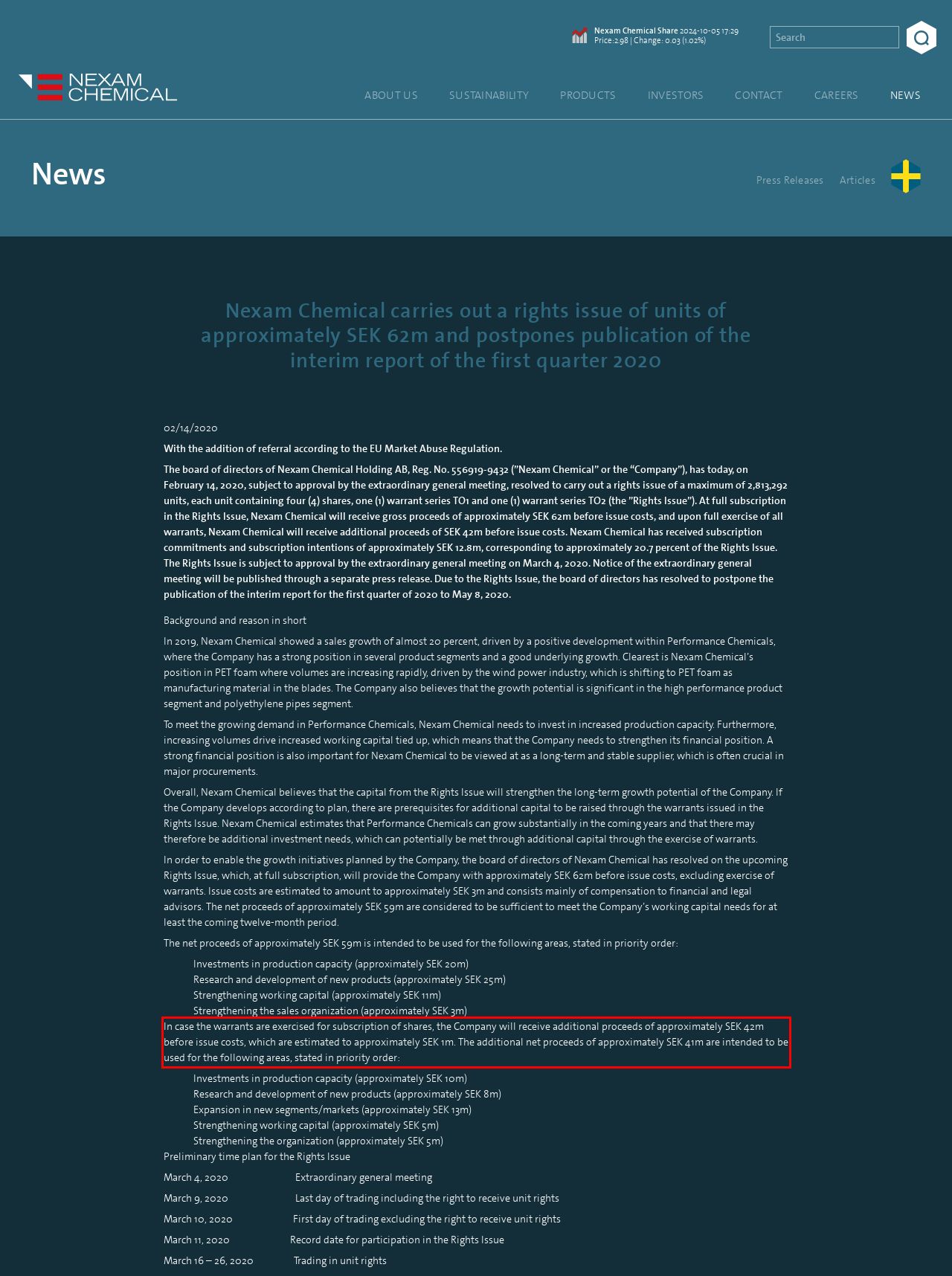Identify the text within the red bounding box on the webpage screenshot and generate the extracted text content.

In case the warrants are exercised for subscription of shares, the Company will receive additional proceeds of approximately SEK 42m before issue costs, which are estimated to approximately SEK 1m. The additional net proceeds of approximately SEK 41m are intended to be used for the following areas, stated in priority order: